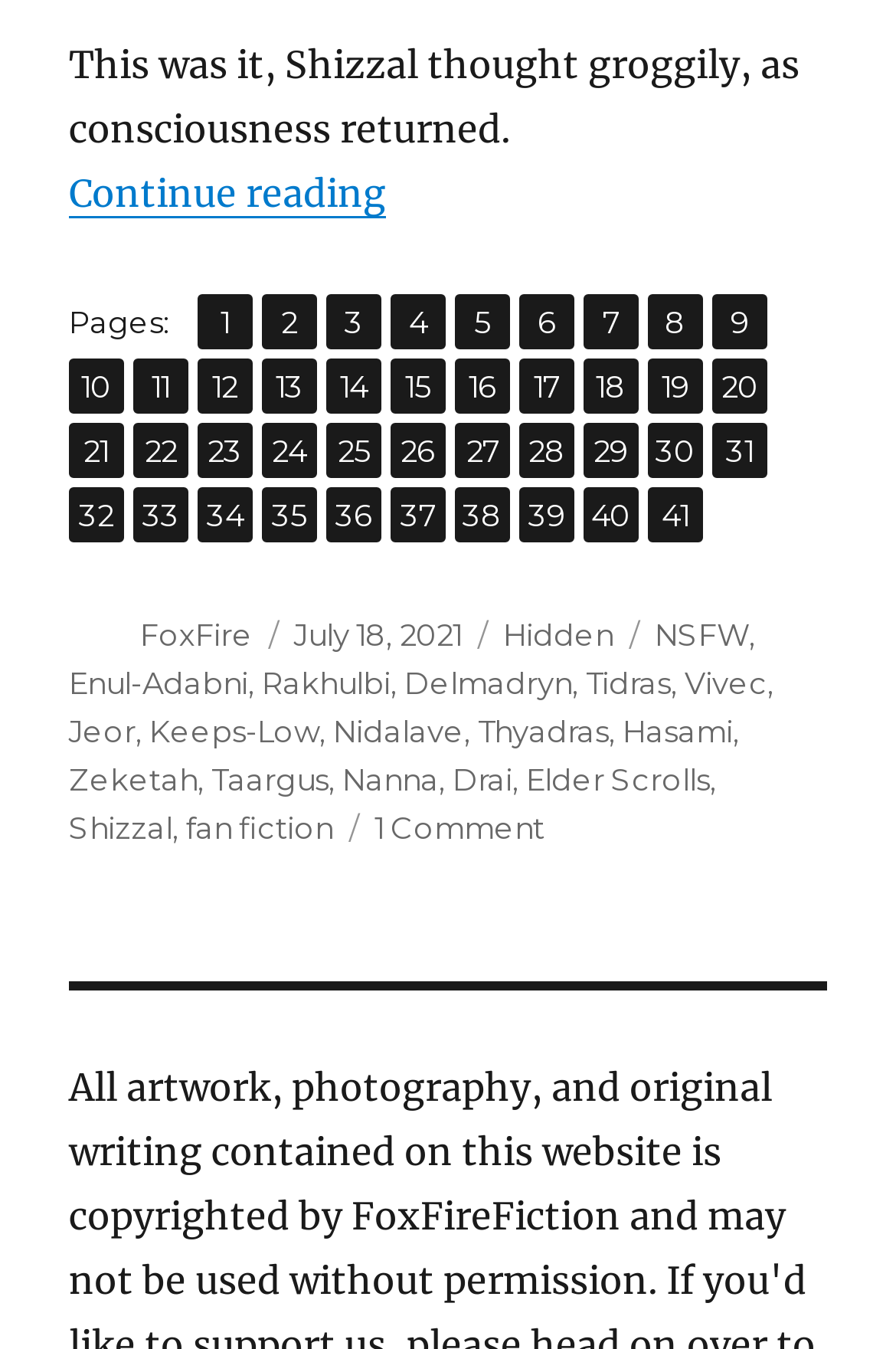Locate the bounding box coordinates of the element to click to perform the following action: 'Continue reading the story'. The coordinates should be given as four float values between 0 and 1, in the form of [left, top, right, bottom].

[0.077, 0.125, 0.431, 0.159]